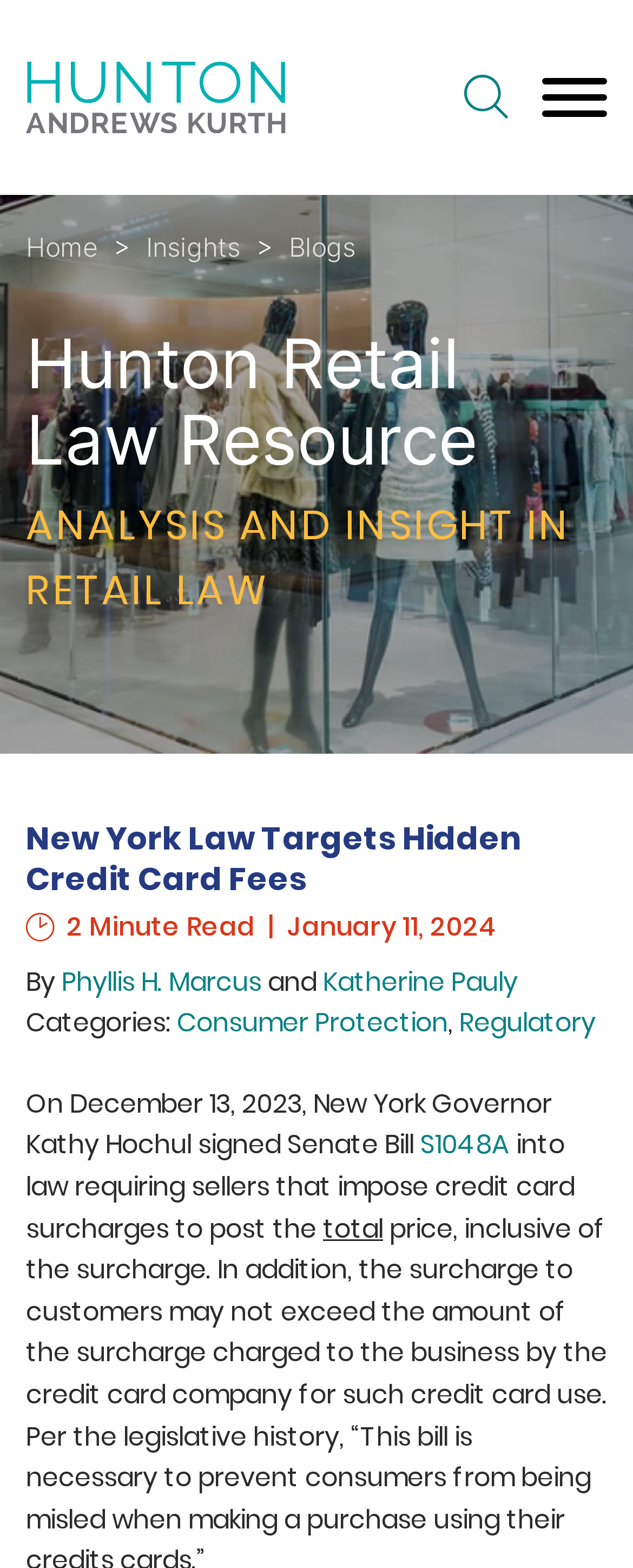What is the date of the article?
Please ensure your answer is as detailed and informative as possible.

The date of the article can be found in the main content section of the webpage, where it is written 'January 11, 2024' next to the '2 Minute Read' text.